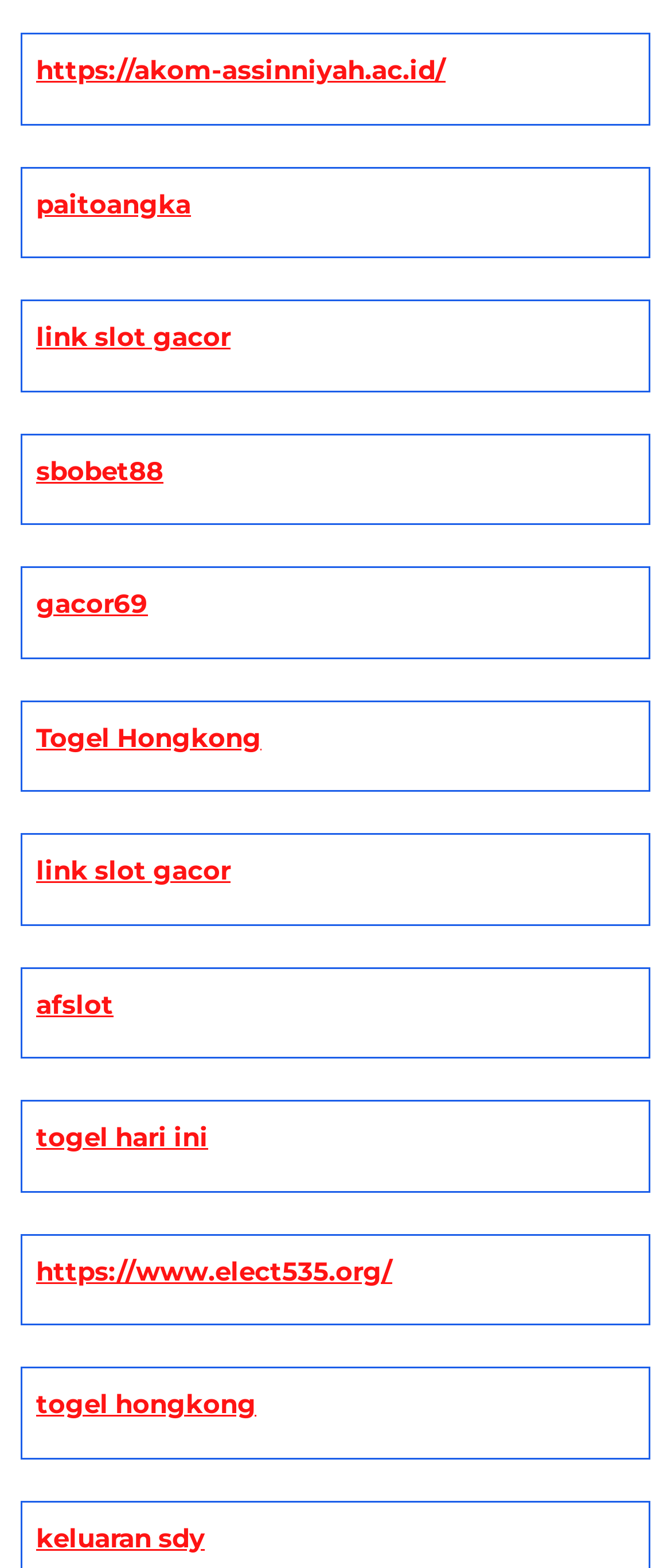Given the element description: "afslot", predict the bounding box coordinates of the UI element it refers to, using four float numbers between 0 and 1, i.e., [left, top, right, bottom].

[0.054, 0.63, 0.169, 0.651]